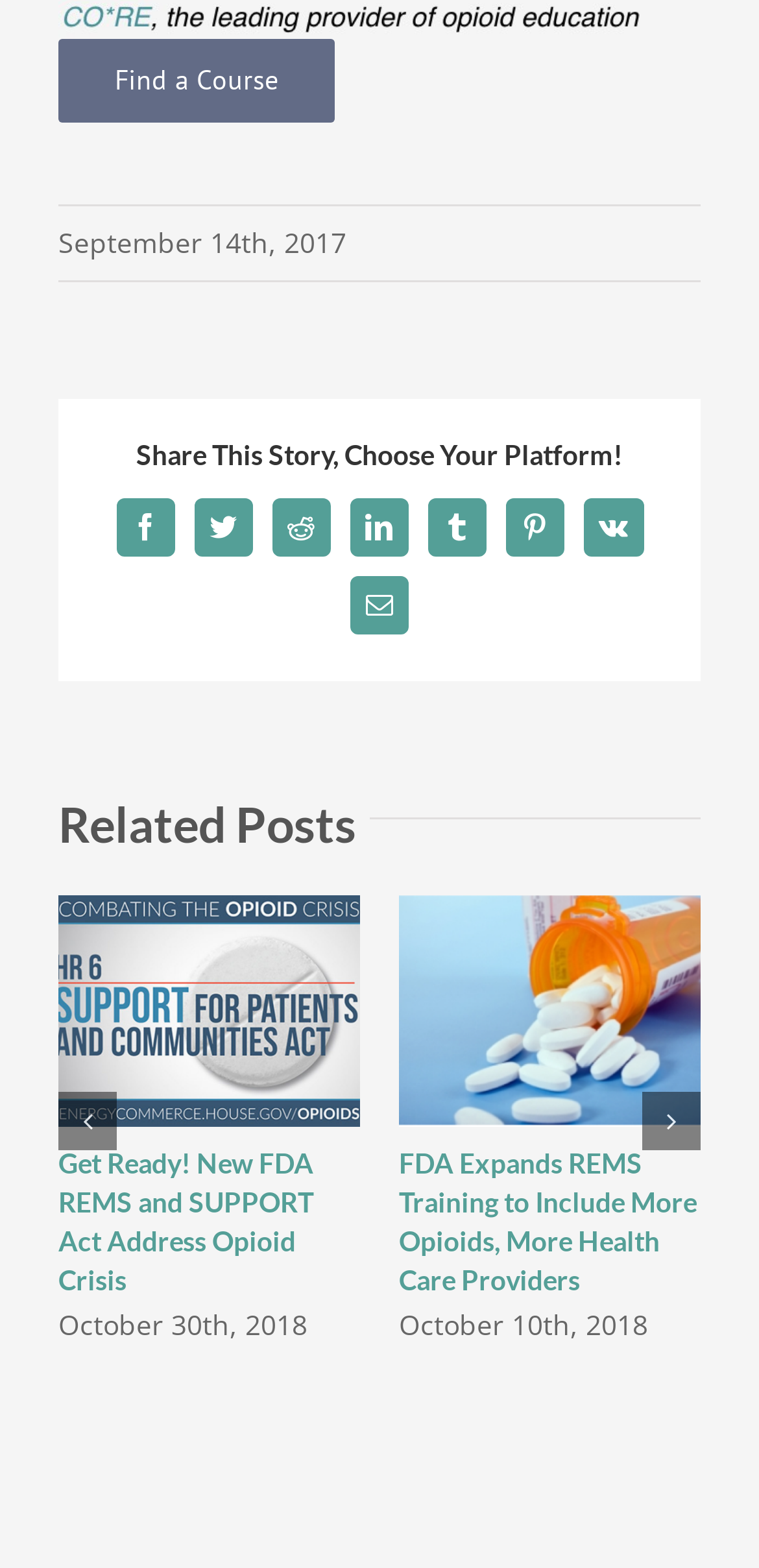Kindly determine the bounding box coordinates for the clickable area to achieve the given instruction: "Share this story via Email".

[0.462, 0.367, 0.538, 0.405]